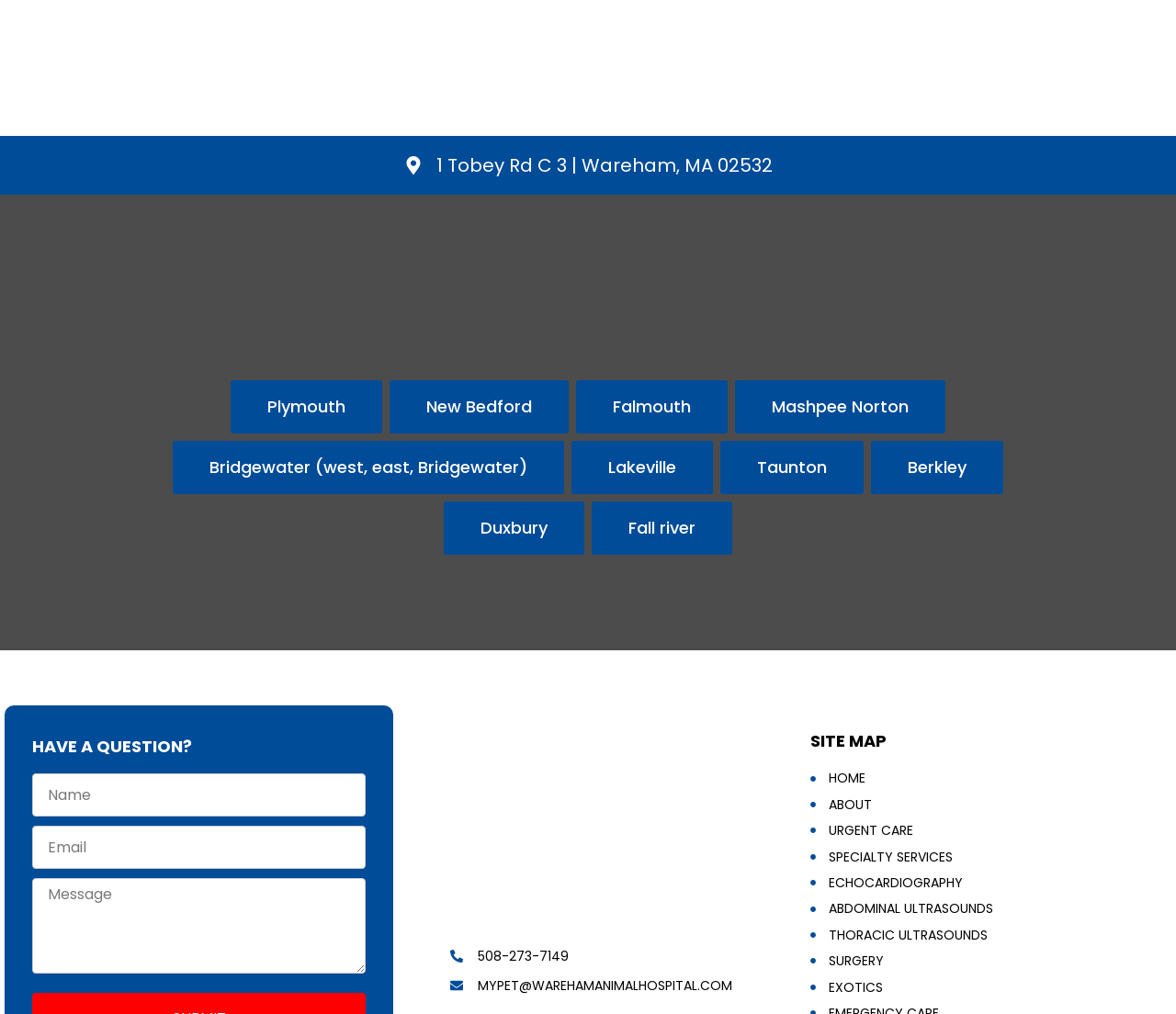Given the description: "parent_node: Message name="form_fields[message]" placeholder="Message"", determine the bounding box coordinates of the UI element. The coordinates should be formatted as four float numbers between 0 and 1, [left, top, right, bottom].

[0.027, 0.866, 0.311, 0.96]